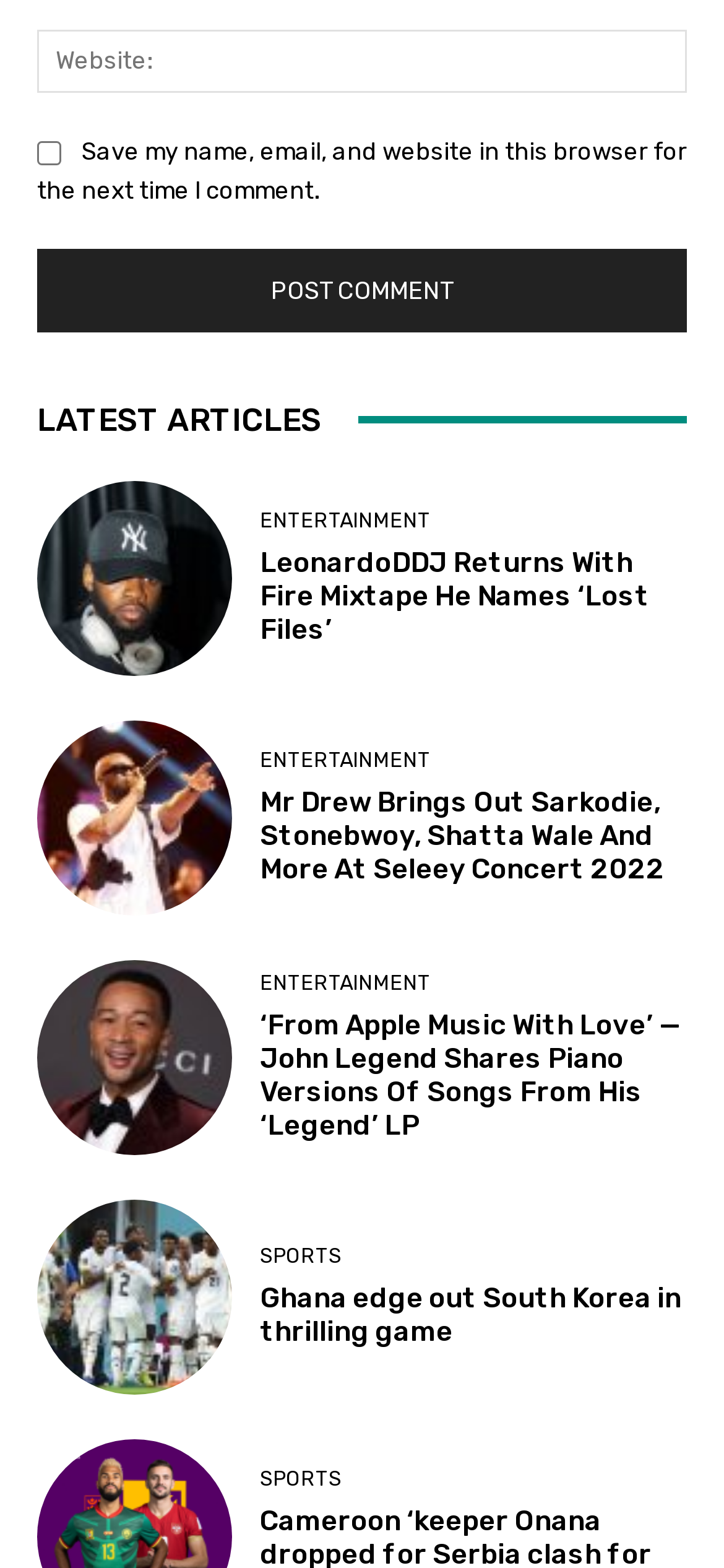What type of articles are listed on the webpage?
Analyze the image and deliver a detailed answer to the question.

The webpage lists several article headings, including 'LeonardoDDJ Returns With Fire Mixtape He Names ‘Lost Files’', 'Mr Drew Brings Out Sarkodie, Stonebwoy, Shatta Wale And More At Seleey Concert 2022', and 'Ghana edge out South Korea in thrilling game'. These headings suggest that the articles are related to entertainment and sports.